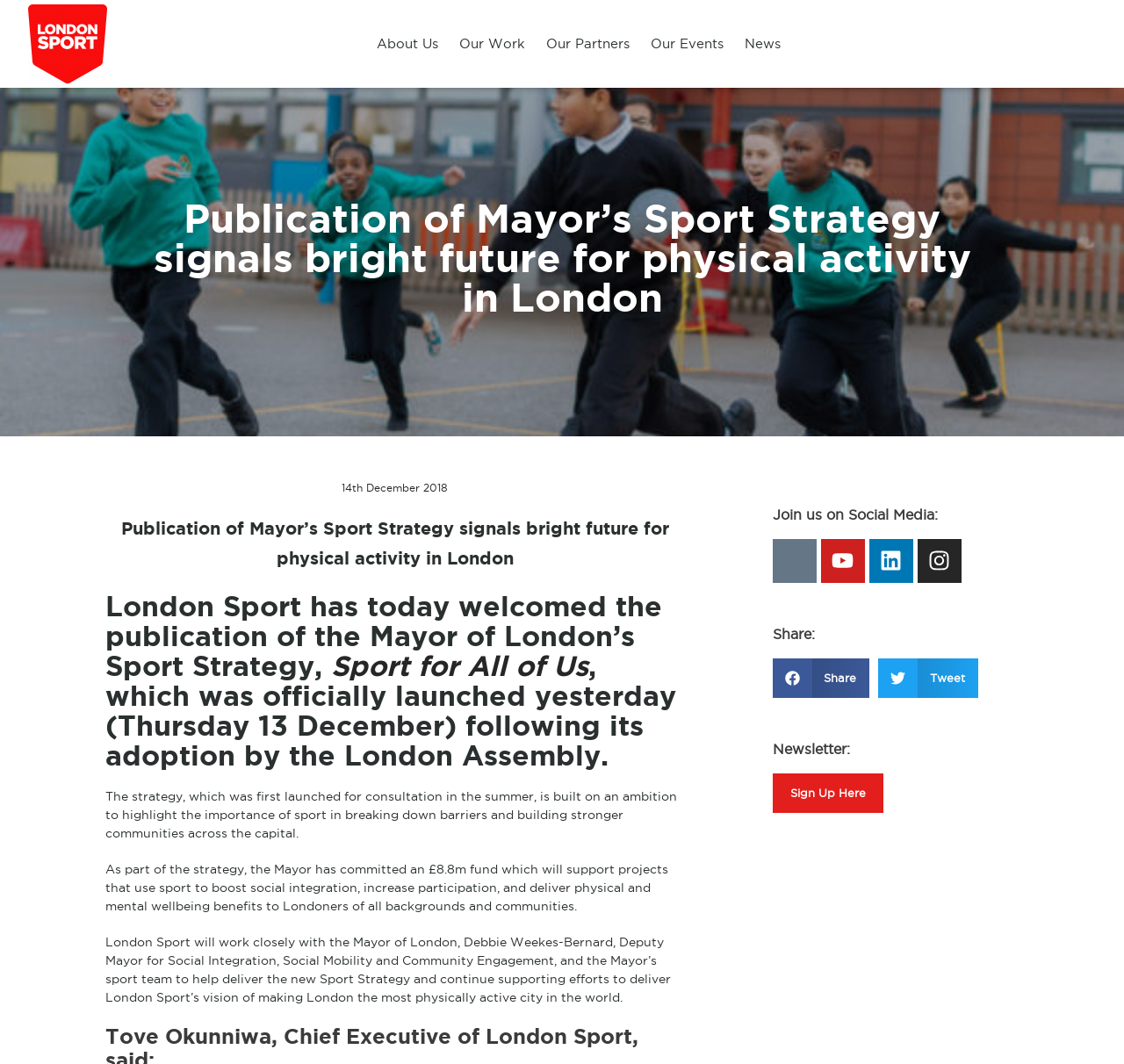Locate the bounding box coordinates of the element to click to perform the following action: 'Click the London Sport logo'. The coordinates should be given as four float values between 0 and 1, in the form of [left, top, right, bottom].

[0.025, 0.004, 0.095, 0.078]